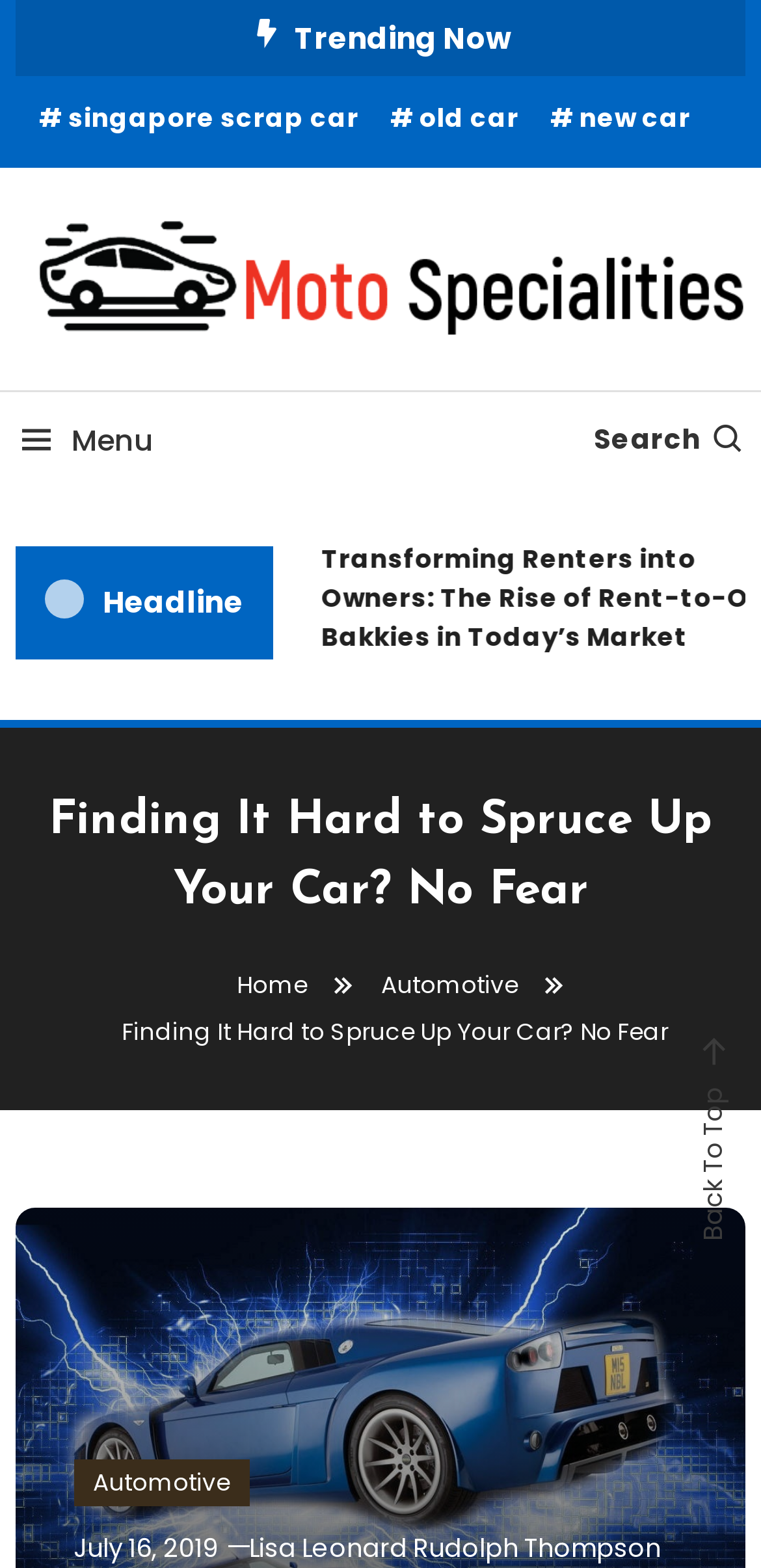How many links are there in the breadcrumbs navigation?
Look at the image and answer the question using a single word or phrase.

3